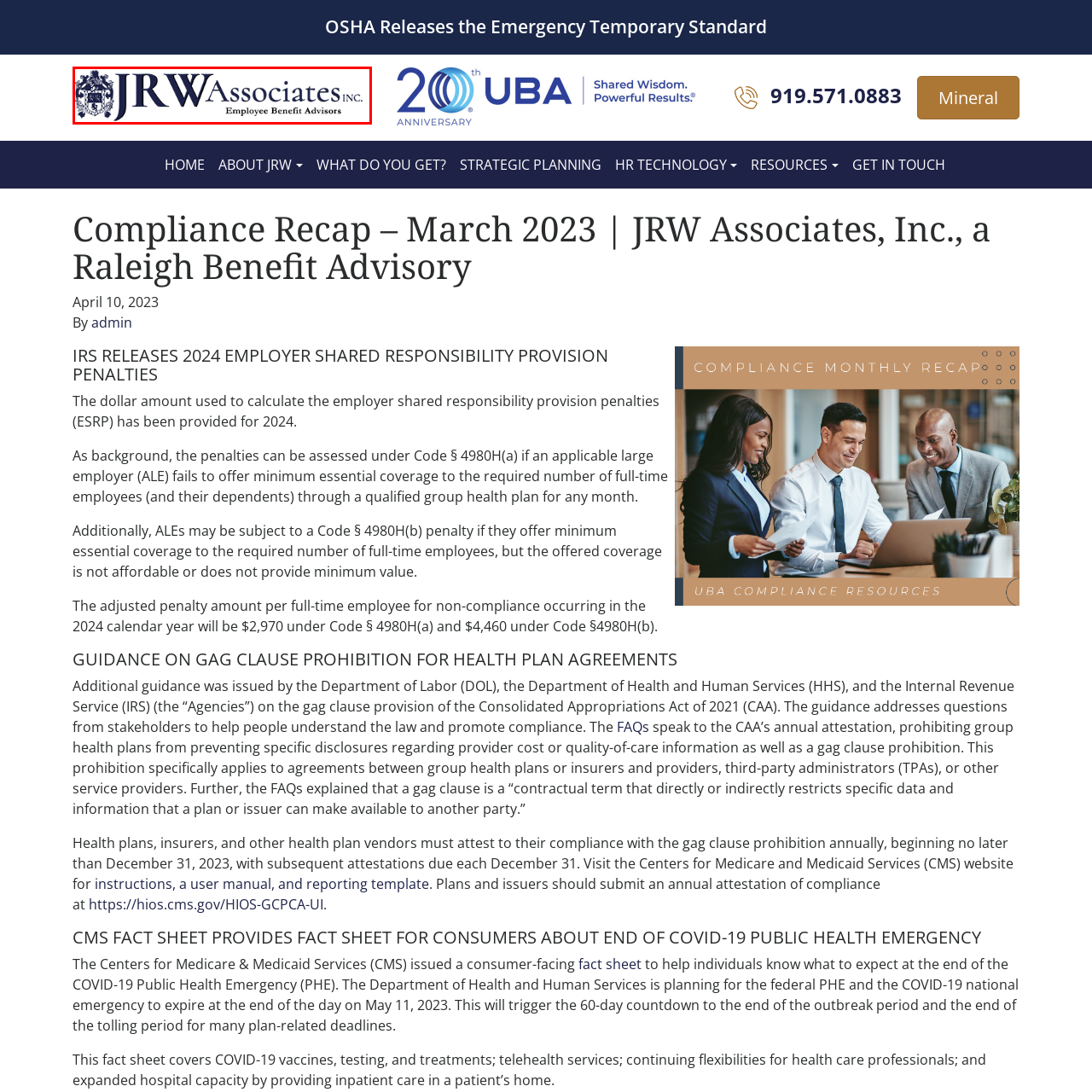Examine the image inside the red outline, What is the tone of the company's branding?
 Answer with a single word or phrase.

Modern and trustworthy